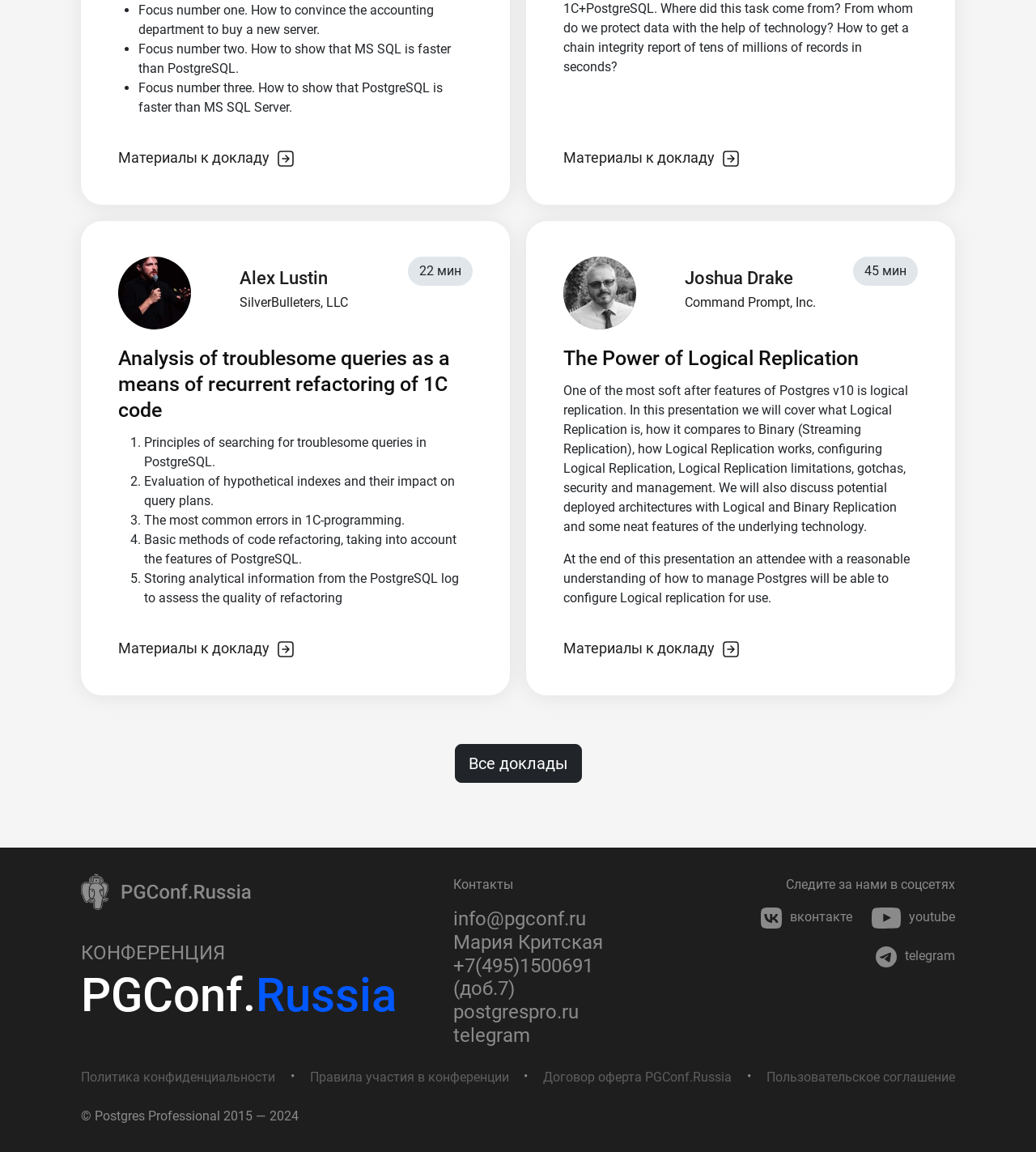For the element described, predict the bounding box coordinates as (top-left x, top-left y, bottom-right x, bottom-right y). All values should be between 0 and 1. Element description: info@pgconf.ru

[0.438, 0.788, 0.634, 0.808]